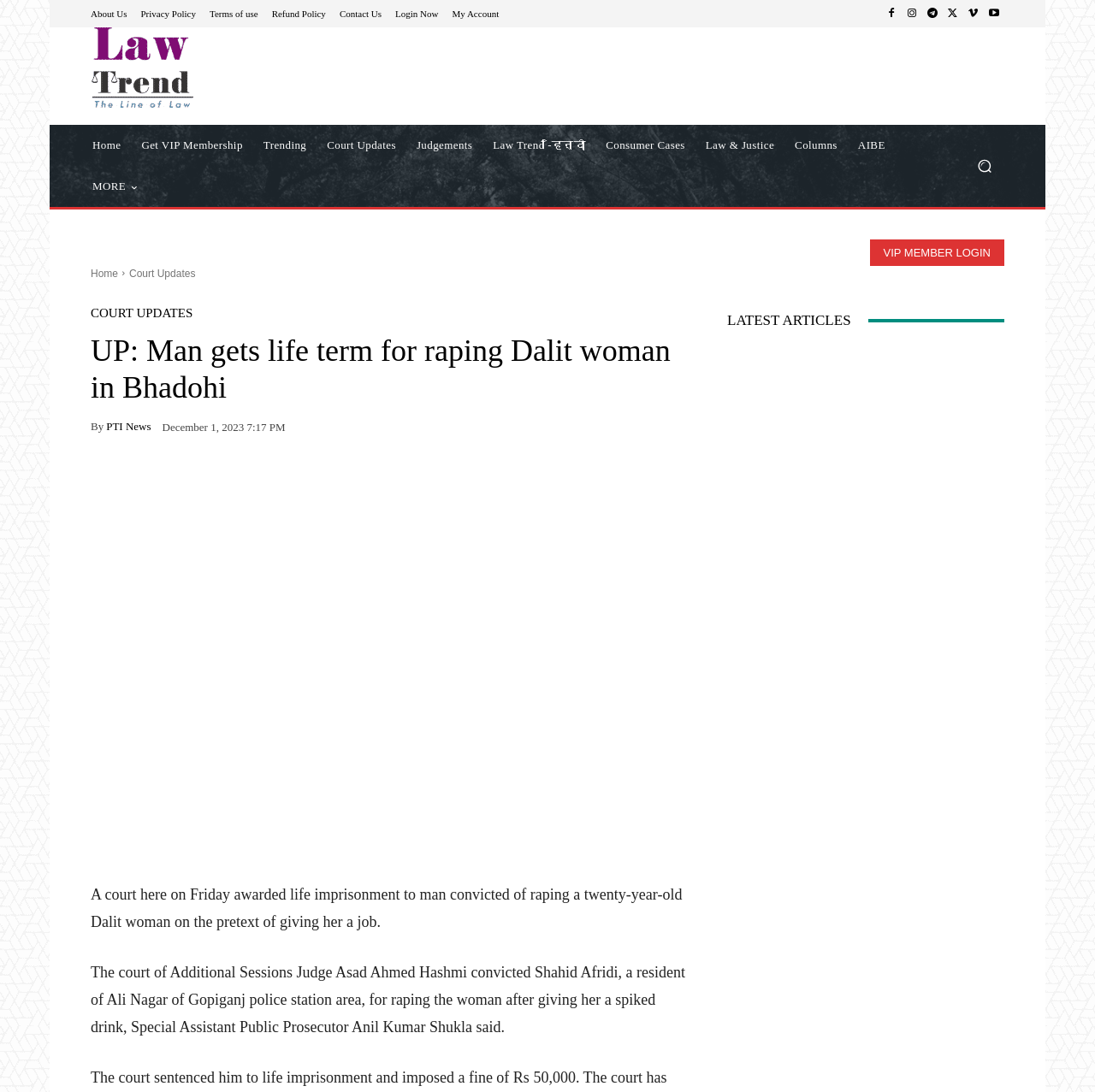Provide a one-word or short-phrase answer to the question:
What is the name of the website?

Law Trend